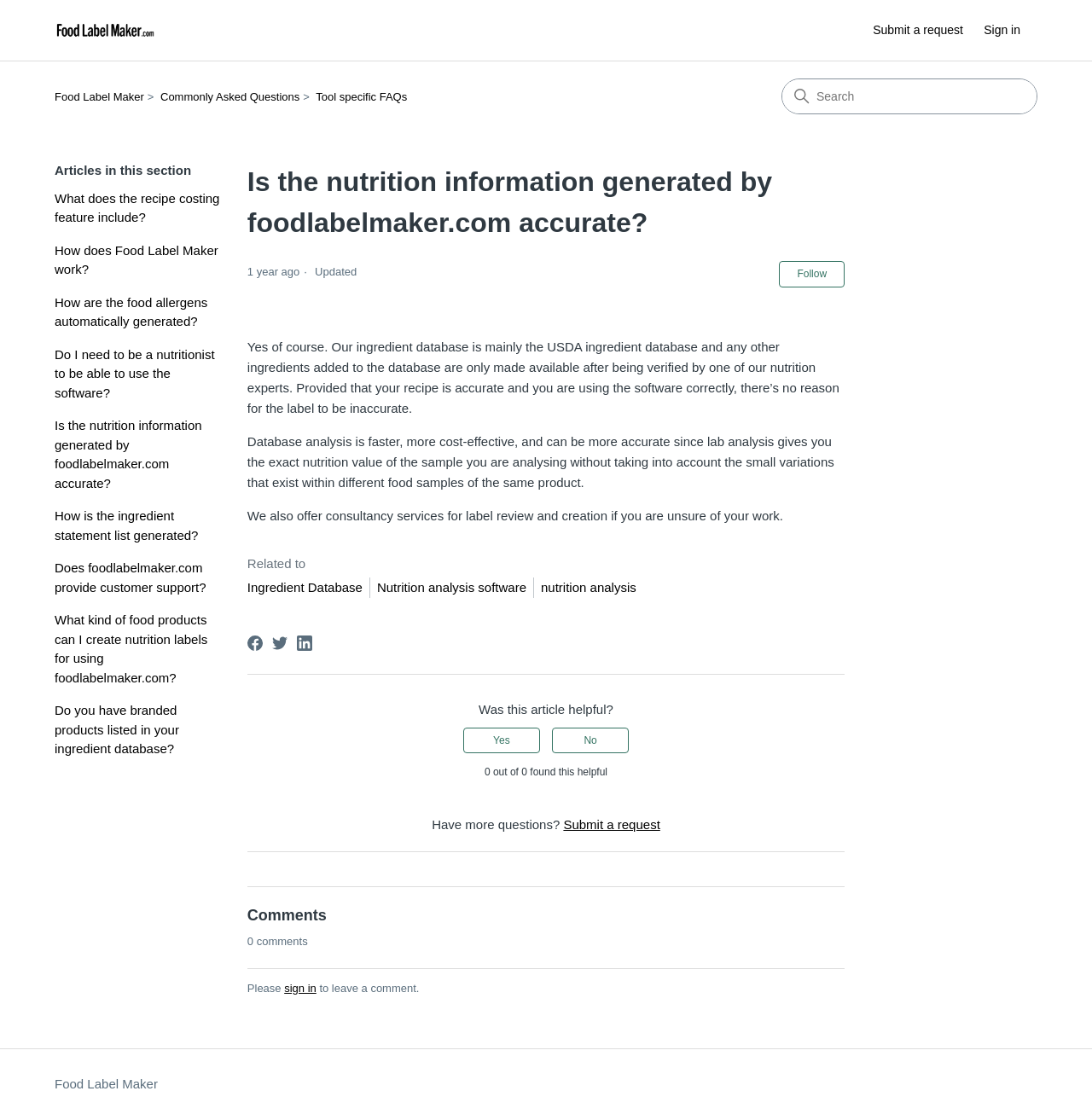Please identify the bounding box coordinates of the region to click in order to complete the task: "Leave a comment". The coordinates must be four float numbers between 0 and 1, specified as [left, top, right, bottom].

[0.26, 0.876, 0.29, 0.888]